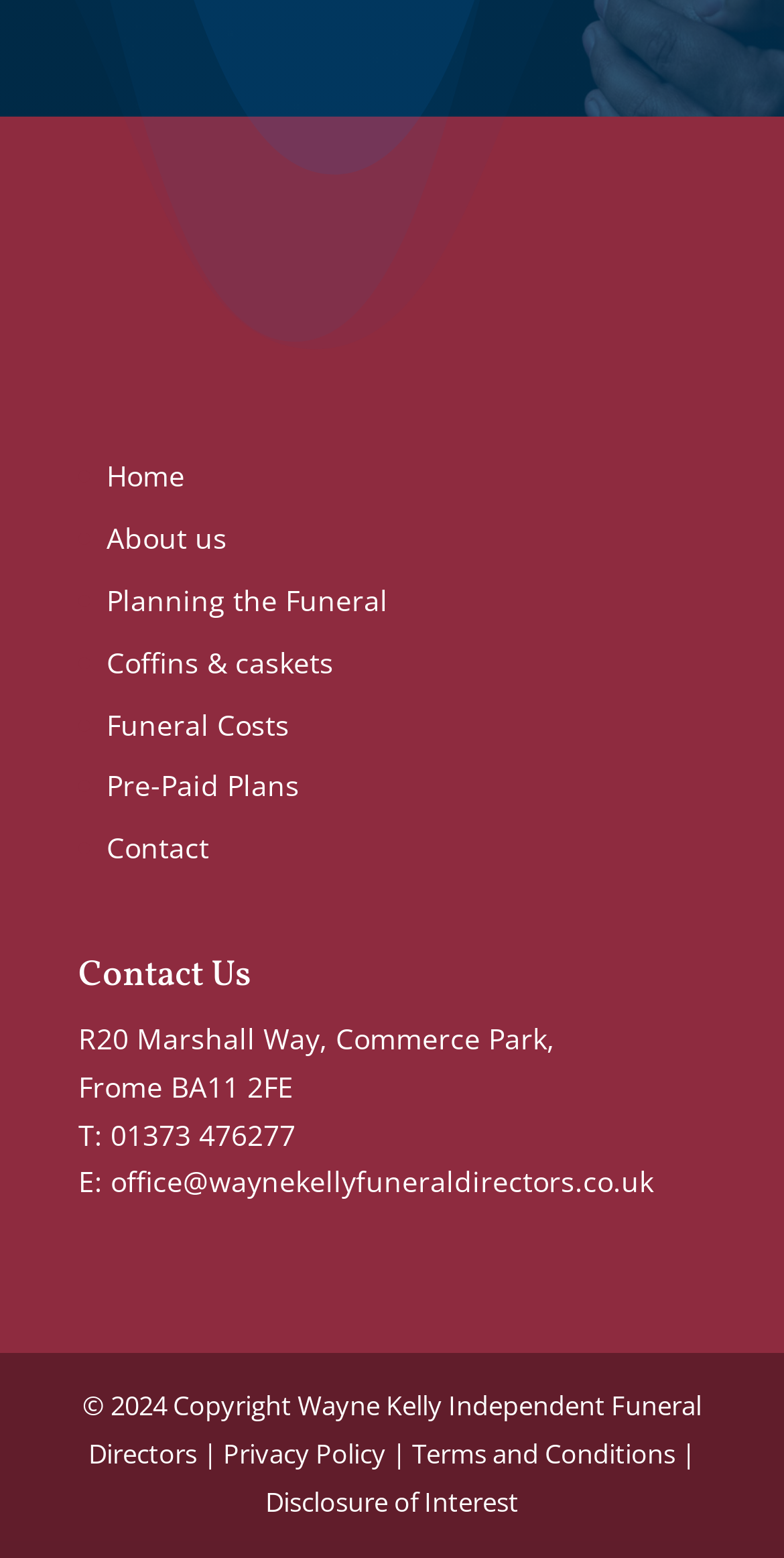Determine the bounding box coordinates of the clickable element necessary to fulfill the instruction: "Read the 'Privacy Policy'". Provide the coordinates as four float numbers within the 0 to 1 range, i.e., [left, top, right, bottom].

[0.285, 0.922, 0.492, 0.945]